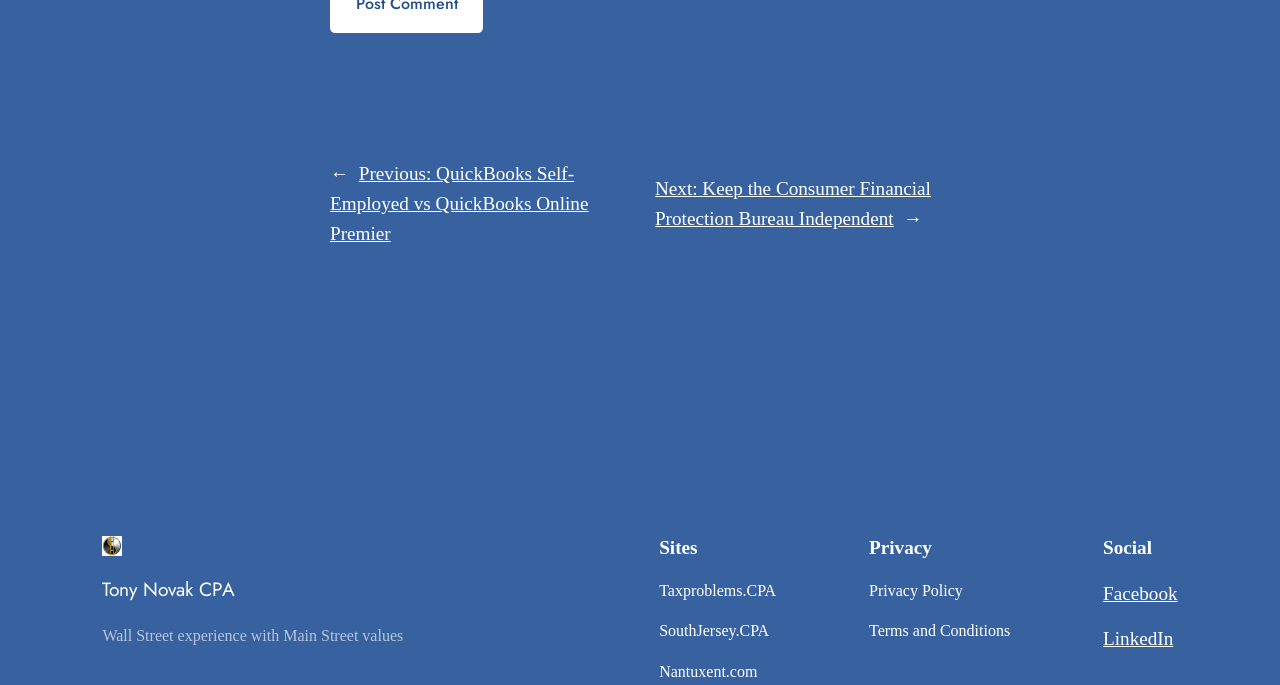Identify the bounding box coordinates of the section to be clicked to complete the task described by the following instruction: "Go to Taxproblems.CPA". The coordinates should be four float numbers between 0 and 1, formatted as [left, top, right, bottom].

[0.515, 0.845, 0.606, 0.881]